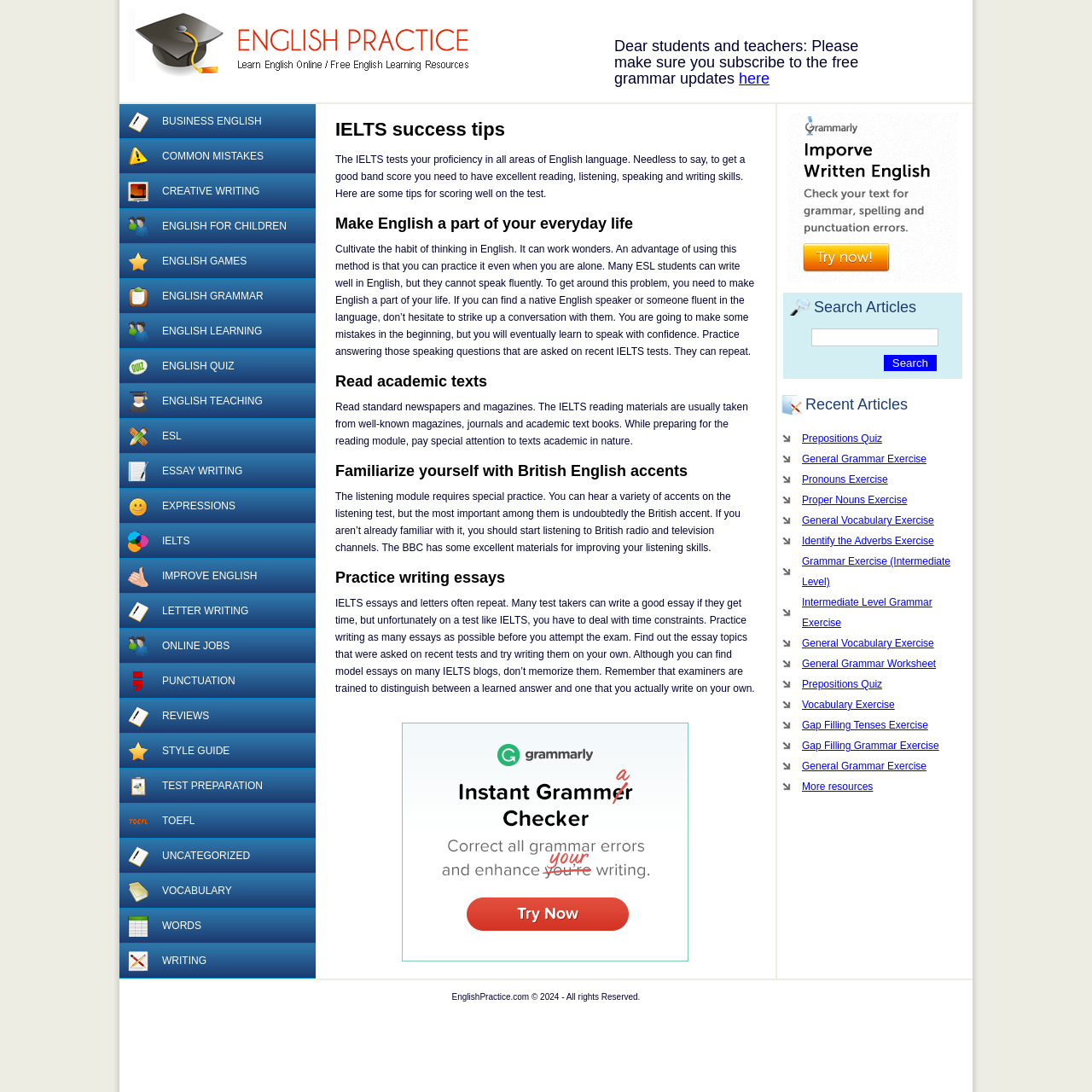Please identify the bounding box coordinates of the element on the webpage that should be clicked to follow this instruction: "Subscribe to the free grammar updates". The bounding box coordinates should be given as four float numbers between 0 and 1, formatted as [left, top, right, bottom].

[0.677, 0.064, 0.705, 0.08]